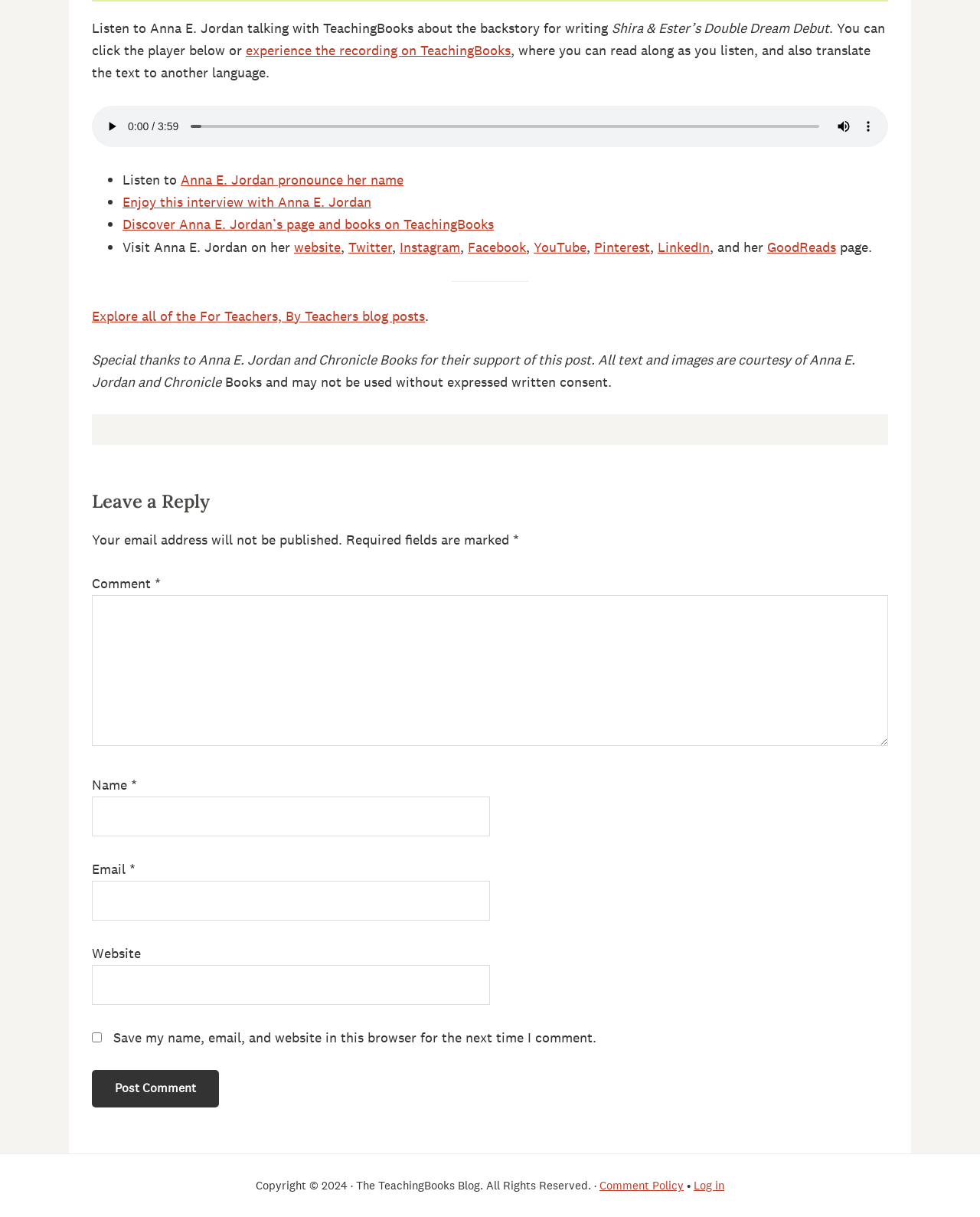Can you find the bounding box coordinates for the UI element given this description: "parent_node: Comment * name="comment""? Provide the coordinates as four float numbers between 0 and 1: [left, top, right, bottom].

[0.094, 0.489, 0.906, 0.613]